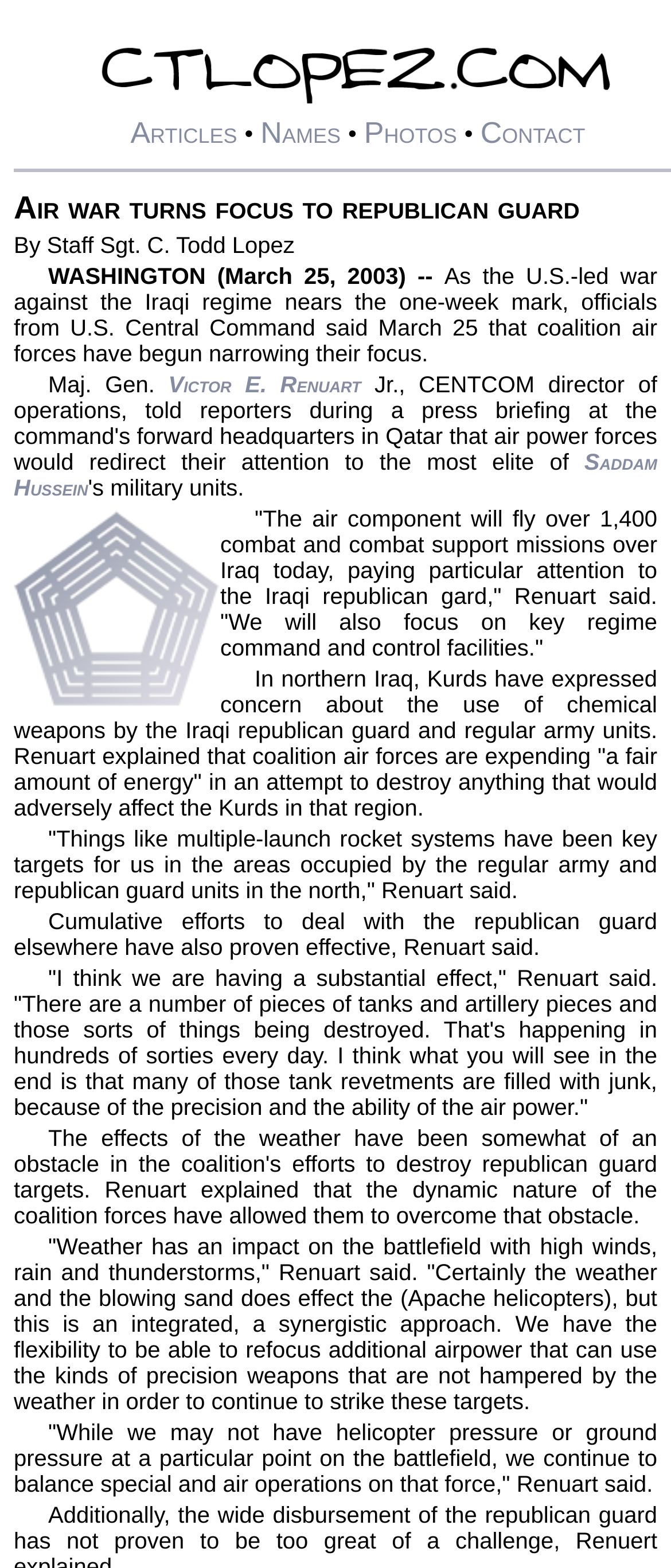What is the target of coalition air forces? Analyze the screenshot and reply with just one word or a short phrase.

Iraqi republican guard